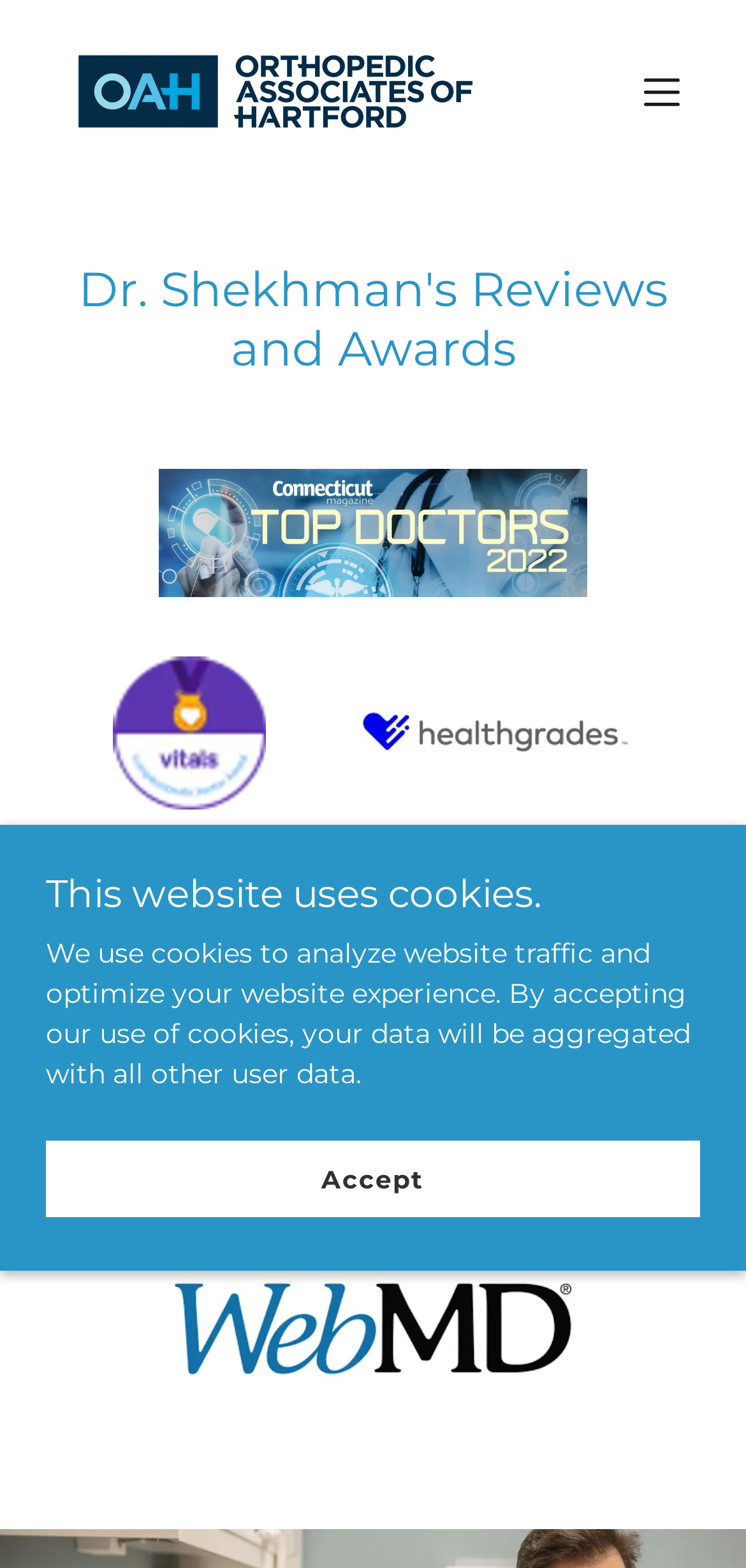Describe in detail what you see on the webpage.

The webpage is about Dr. Mark Shekhman, a board-certified orthopedic surgeon specializing in hip and knee replacements. At the top of the page, there is a main section with a link to Dr. Shekhman's profile, accompanied by a small image of him. To the right of this section is a hamburger site navigation icon, represented by a button with an image.

Below this top section, there is a heading that reads "Dr. Shekhman's Reviews and Awards". This is followed by a series of five images, arranged in a staggered layout, taking up most of the page's width. These images are likely related to Dr. Shekhman's reviews and awards.

Further down the page, there is a heading that informs users that the website uses cookies. Below this heading, there is a paragraph of text explaining the purpose of the cookies and how they will be used. Finally, there is a link to "Accept" the use of cookies.